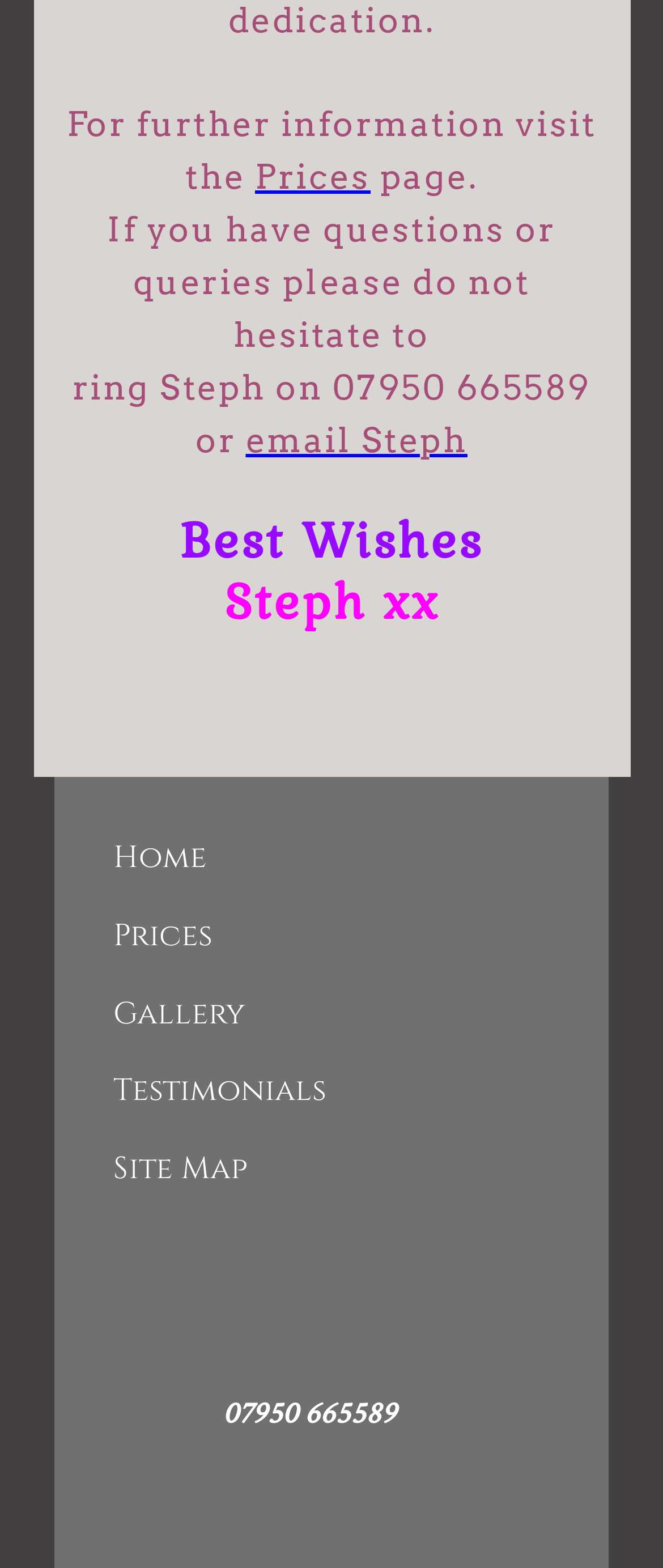Please identify the bounding box coordinates of the area that needs to be clicked to follow this instruction: "view the gallery".

[0.12, 0.622, 0.88, 0.671]